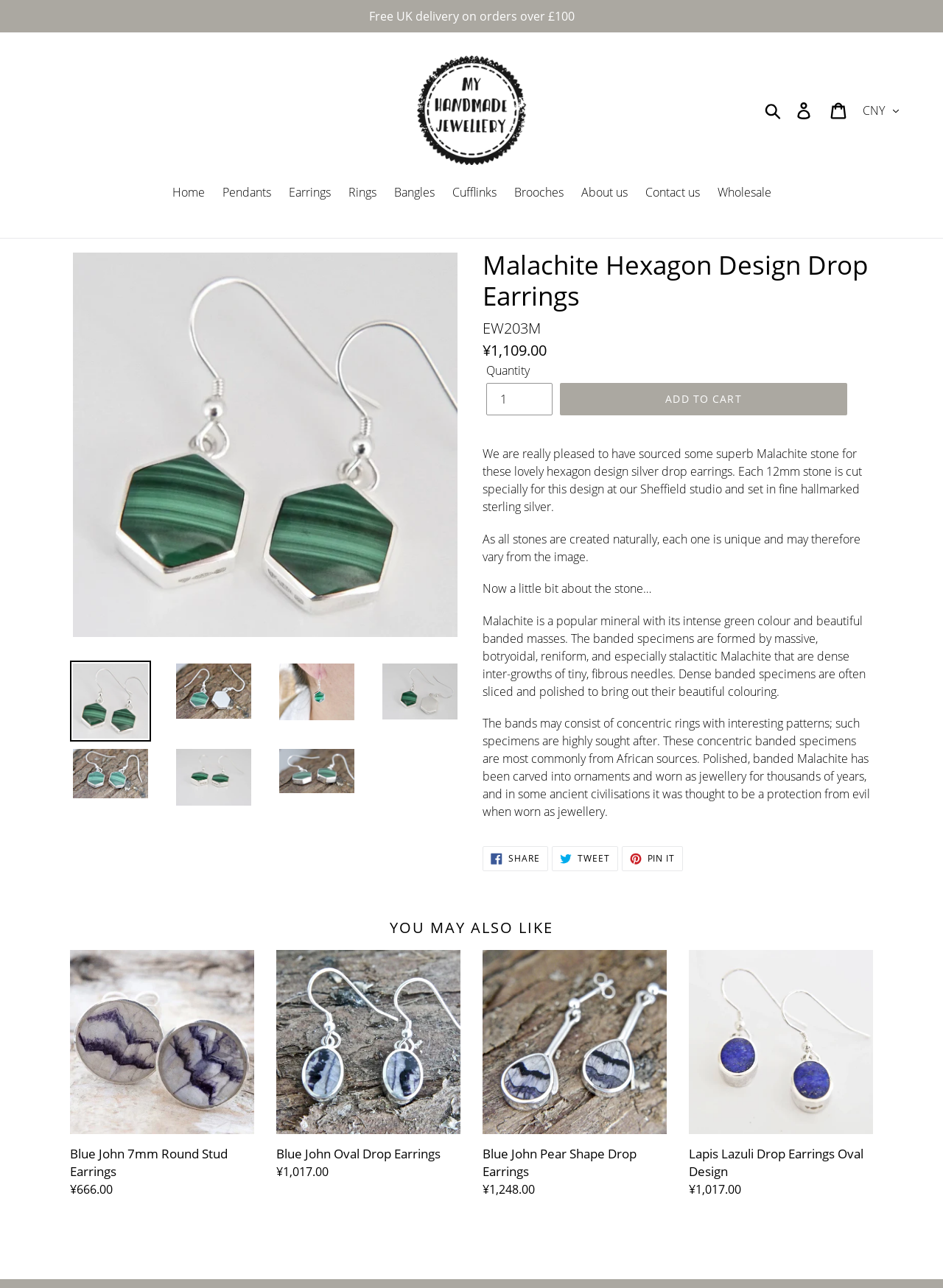Using the description: "Add to cart", identify the bounding box of the corresponding UI element in the screenshot.

[0.594, 0.297, 0.898, 0.323]